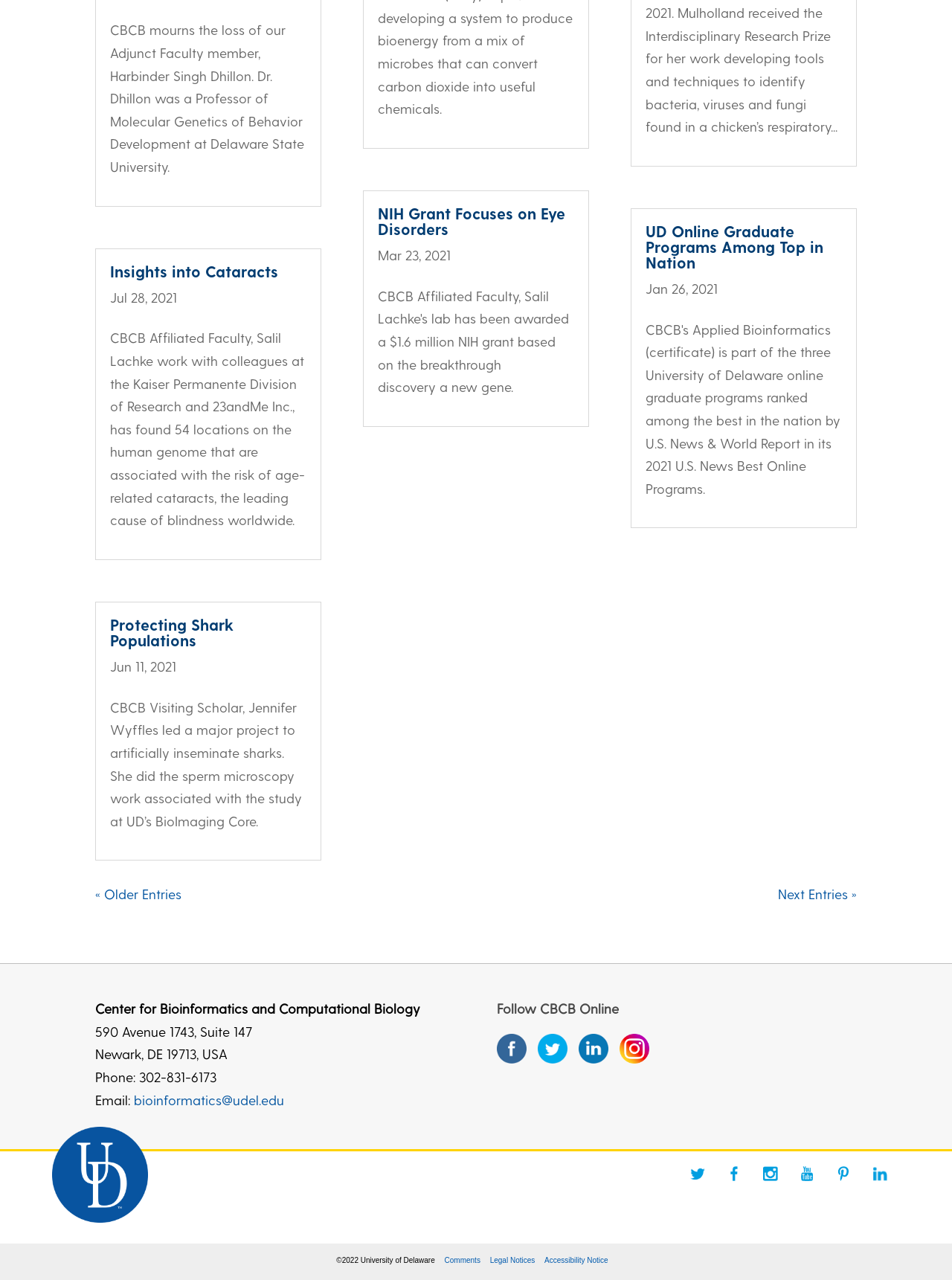Could you indicate the bounding box coordinates of the region to click in order to complete this instruction: "Click the link to go to the next page".

[0.817, 0.692, 0.9, 0.704]